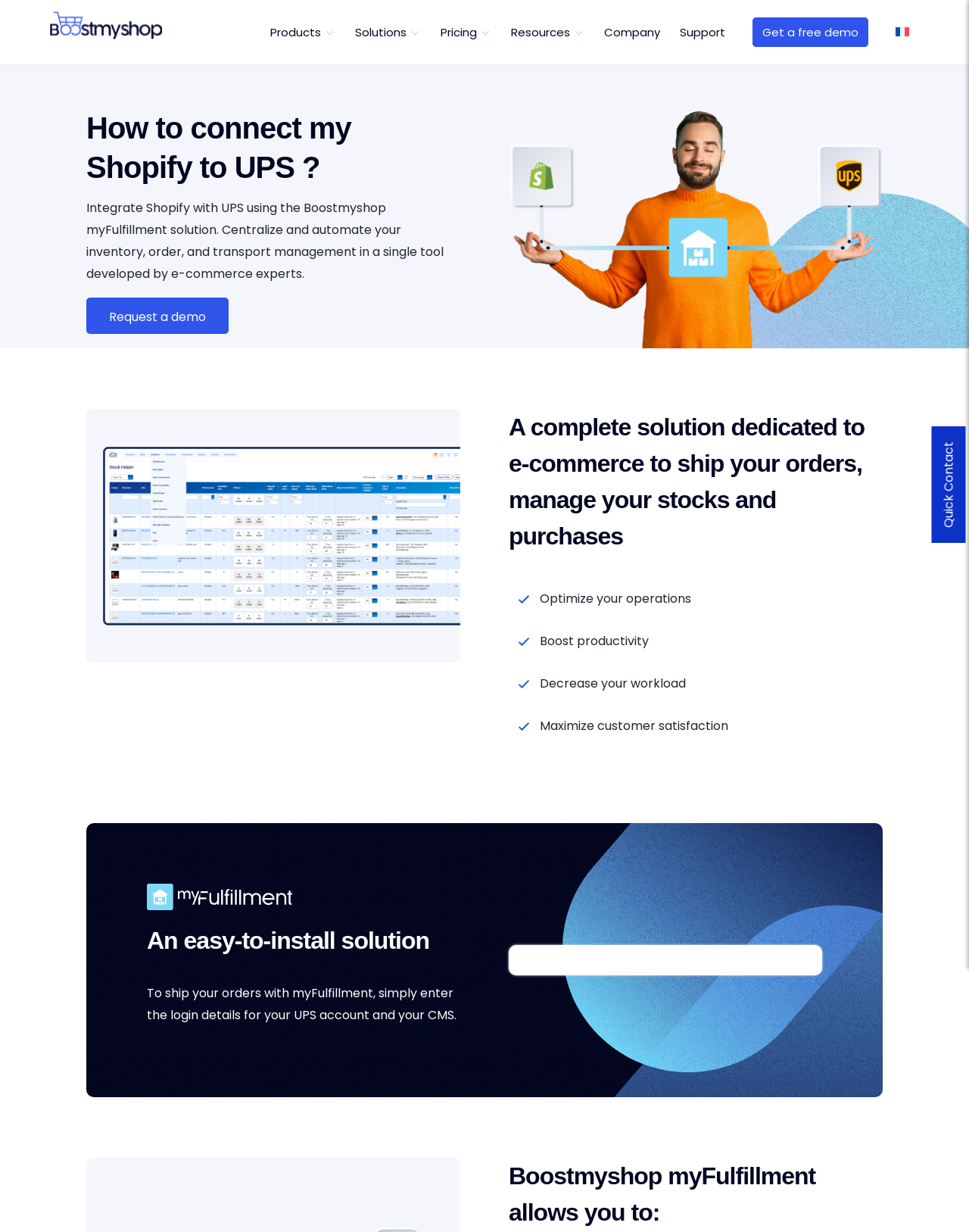What is the name of the company offering the myFulfillment solution?
Based on the screenshot, respond with a single word or phrase.

Boostmyshop